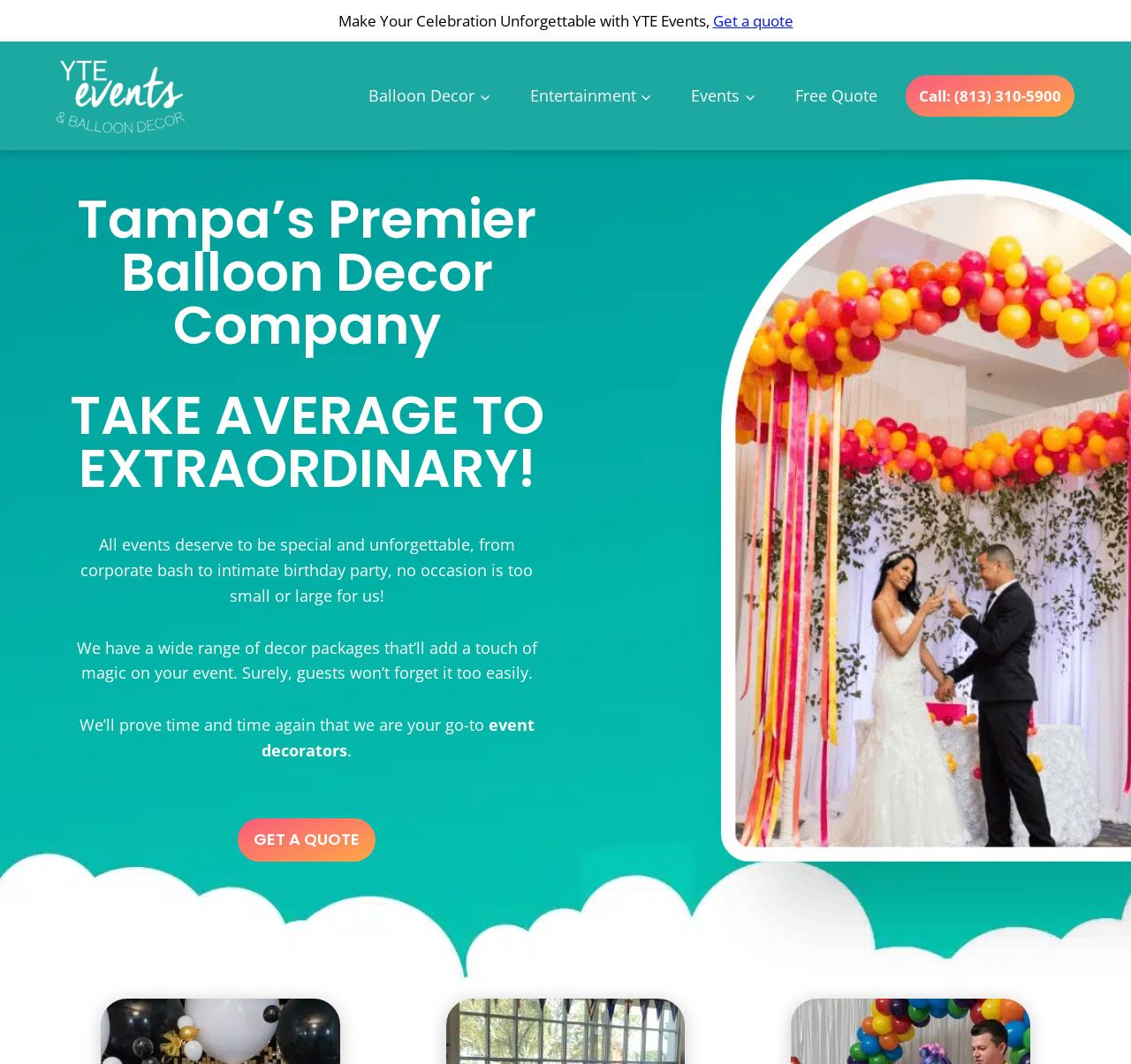Provide a brief response to the question using a single word or phrase: 
What is the phone number to call?

(813) 310-5900